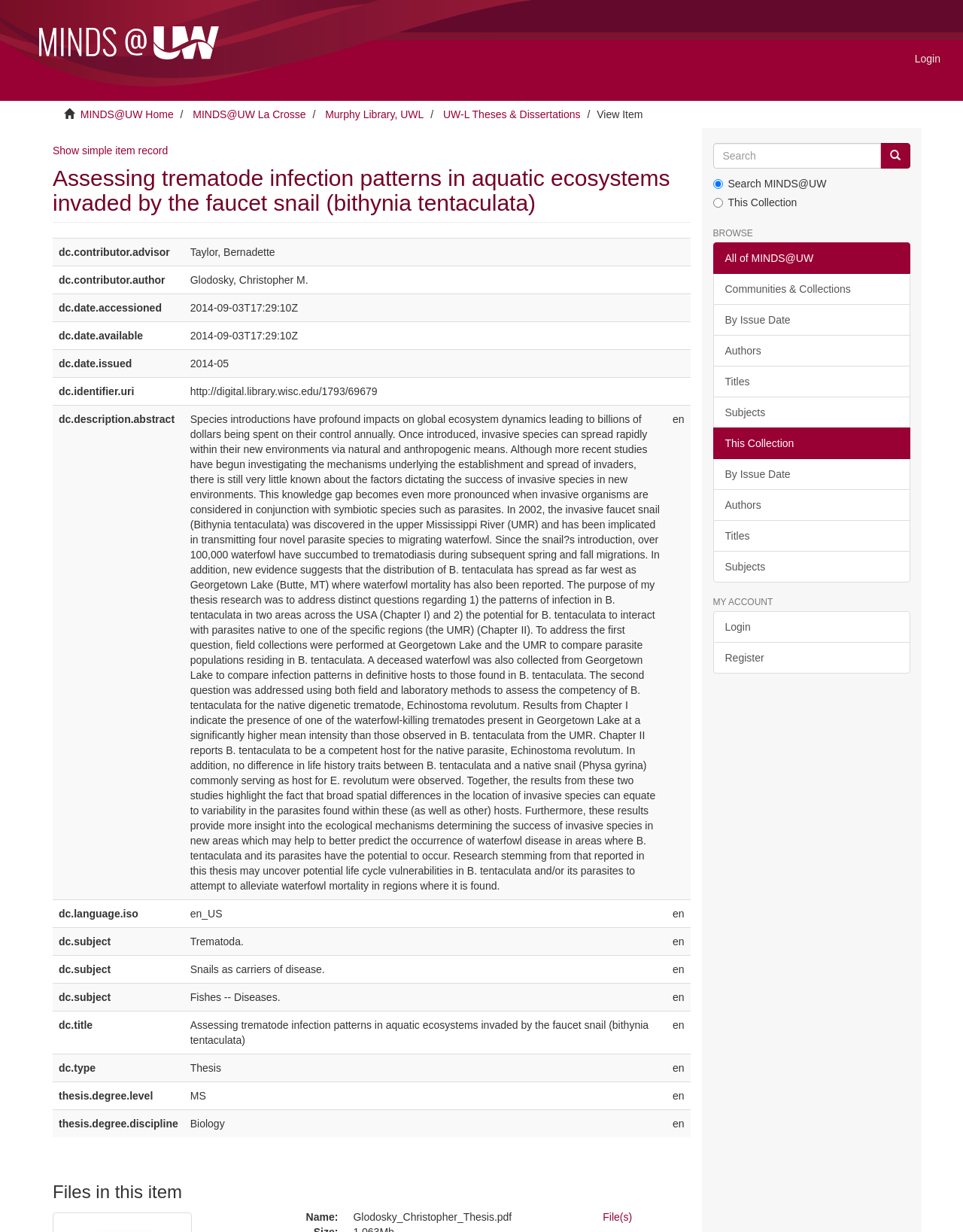Give a one-word or short-phrase answer to the following question: 
What is the degree level of Christopher M. Glodosky's thesis?

MS